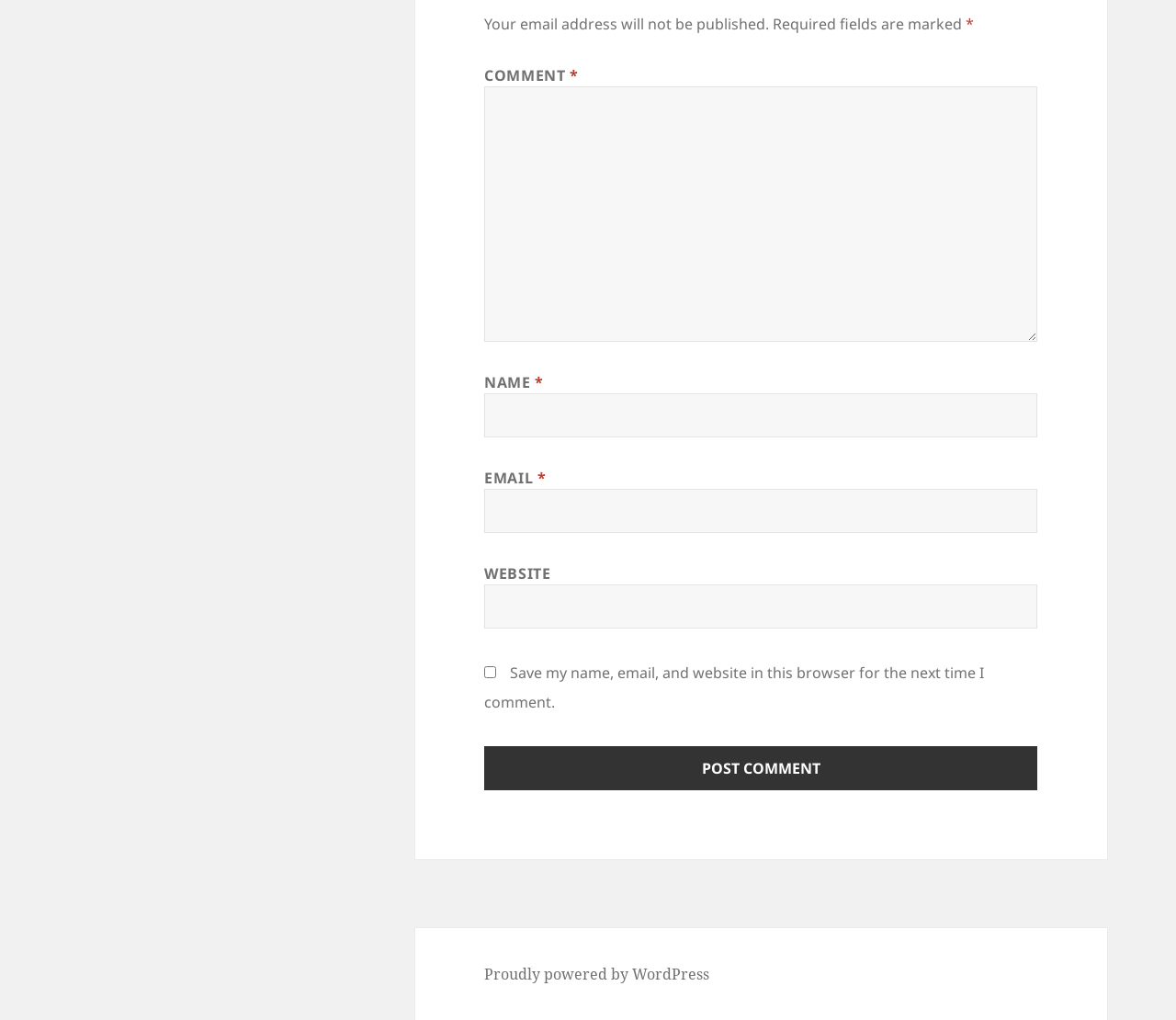What is the text on the button?
Refer to the image and give a detailed response to the question.

The button has the text 'Post Comment' which is indicated by the StaticText element with the text 'POST COMMENT' inside the button element.